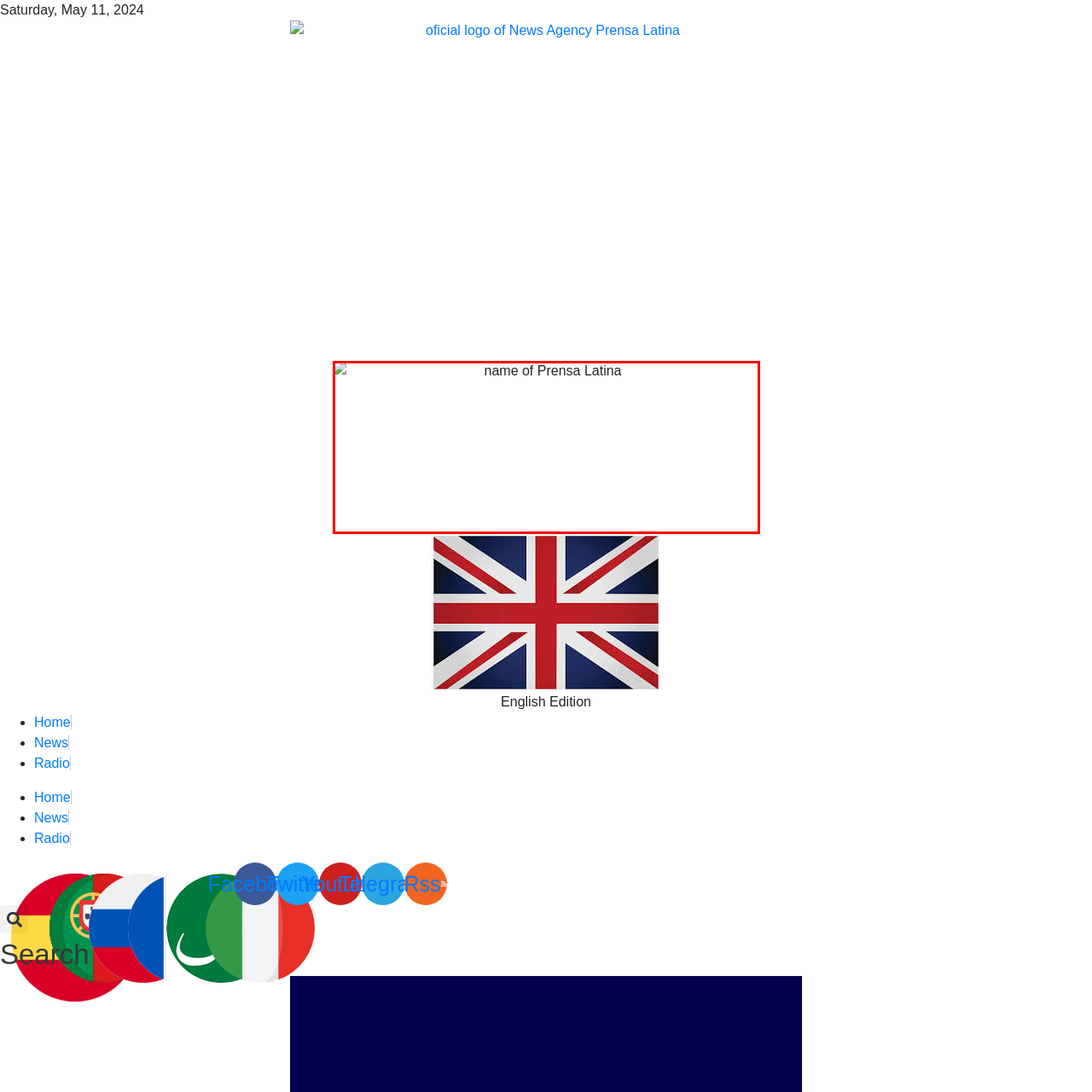Refer to the image within the red outline and provide a one-word or phrase answer to the question:
Where is the news agency's name positioned?

Centrally